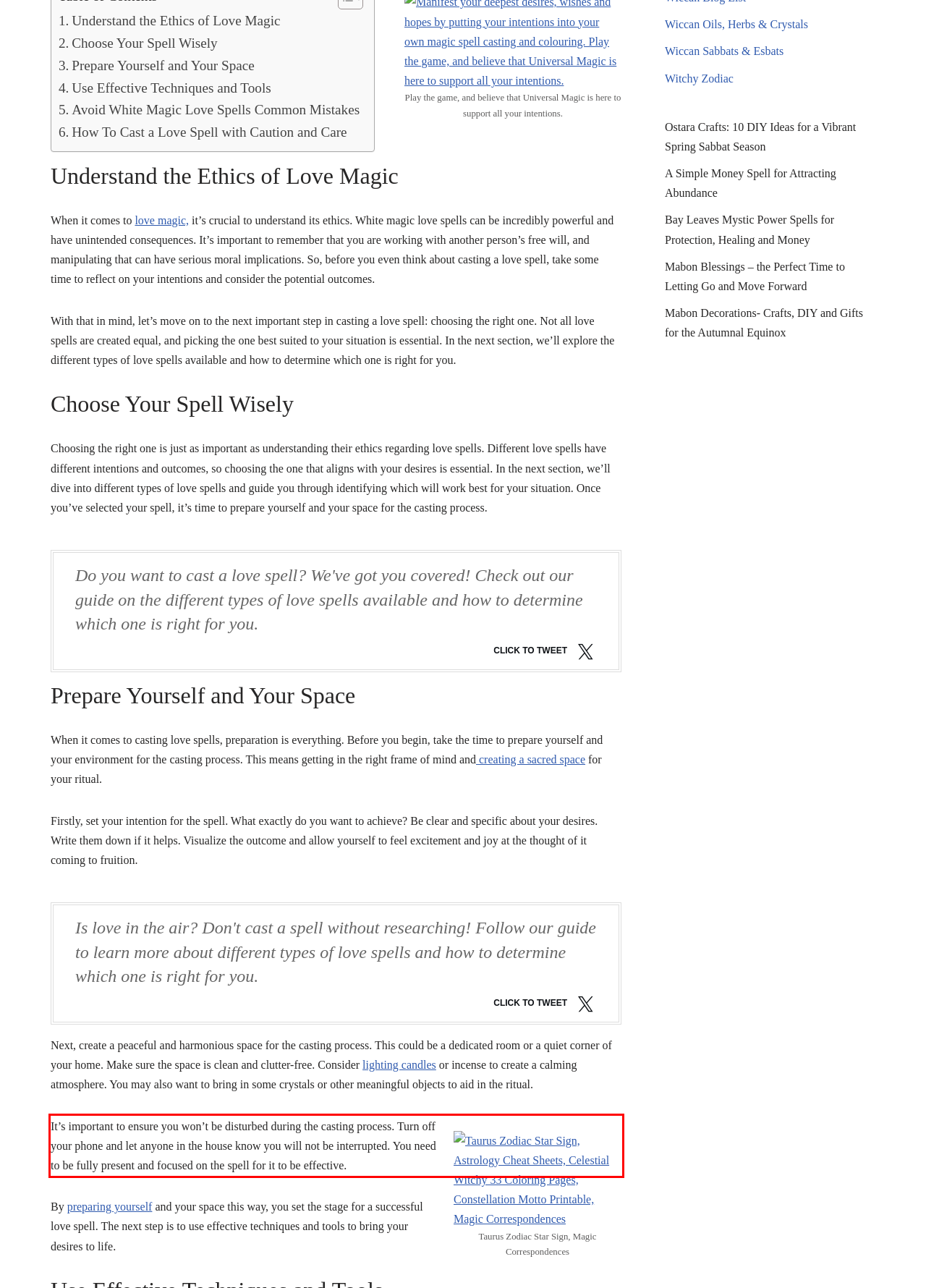You are provided with a screenshot of a webpage that includes a UI element enclosed in a red rectangle. Extract the text content inside this red rectangle.

It’s important to ensure you won’t be disturbed during the casting process. Turn off your phone and let anyone in the house know you will not be interrupted. You need to be fully present and focused on the spell for it to be effective.